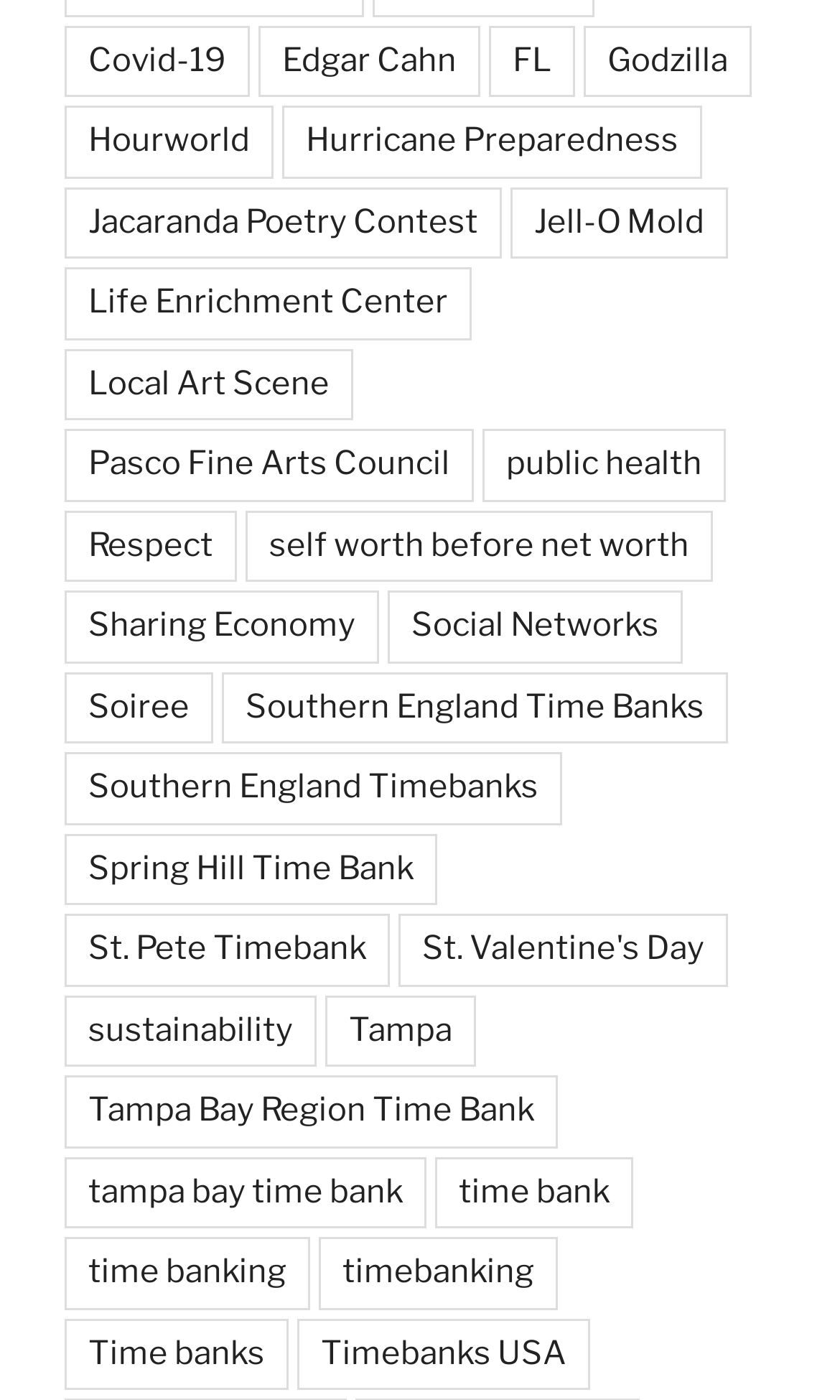Predict the bounding box of the UI element based on the description: "Wholesome Words Home". The coordinates should be four float numbers between 0 and 1, formatted as [left, top, right, bottom].

None